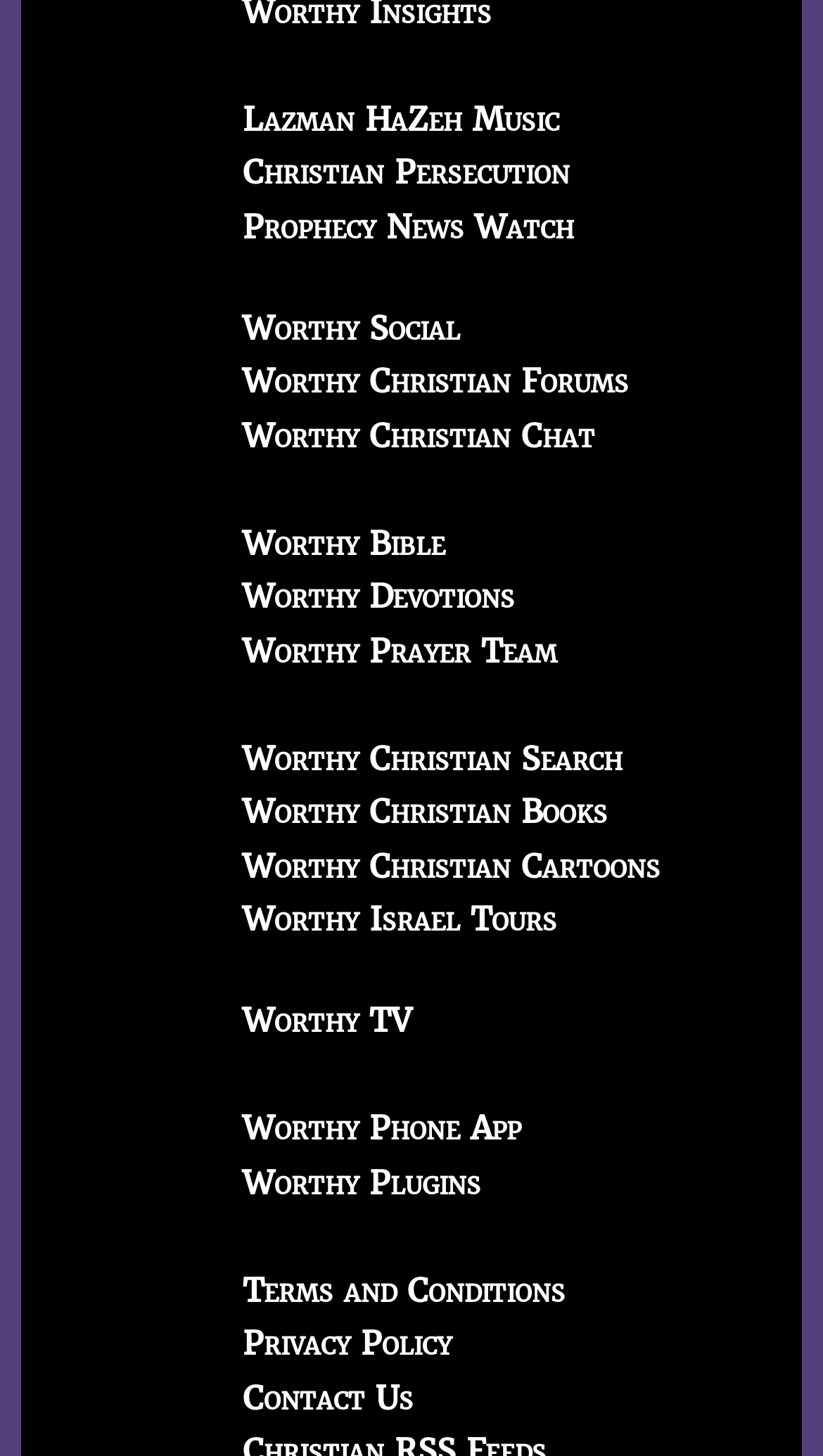Please provide a one-word or short phrase answer to the question:
How many links are on the webpage?

21